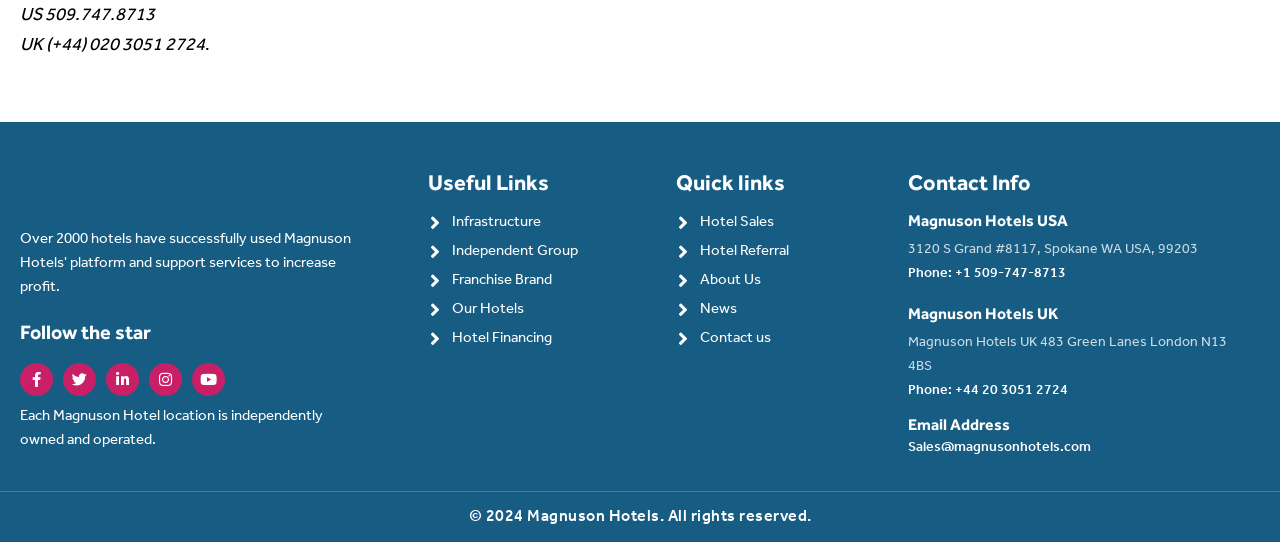Given the description: "Contact us", determine the bounding box coordinates of the UI element. The coordinates should be formatted as four float numbers between 0 and 1, [left, top, right, bottom].

[0.523, 0.609, 0.694, 0.646]